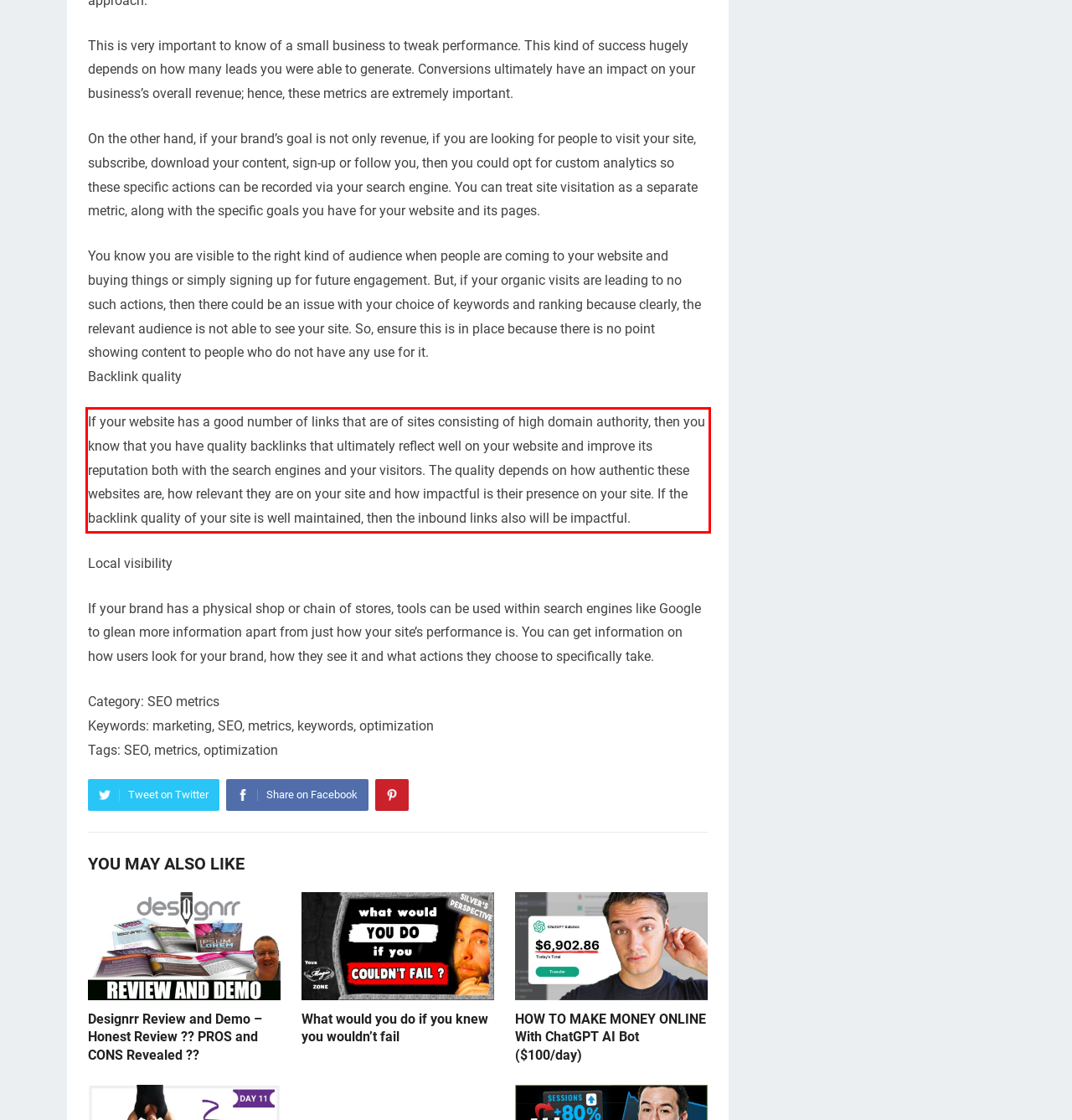With the provided screenshot of a webpage, locate the red bounding box and perform OCR to extract the text content inside it.

If your website has a good number of links that are of sites consisting of high domain authority, then you know that you have quality backlinks that ultimately reflect well on your website and improve its reputation both with the search engines and your visitors. The quality depends on how authentic these websites are, how relevant they are on your site and how impactful is their presence on your site. If the backlink quality of your site is well maintained, then the inbound links also will be impactful.